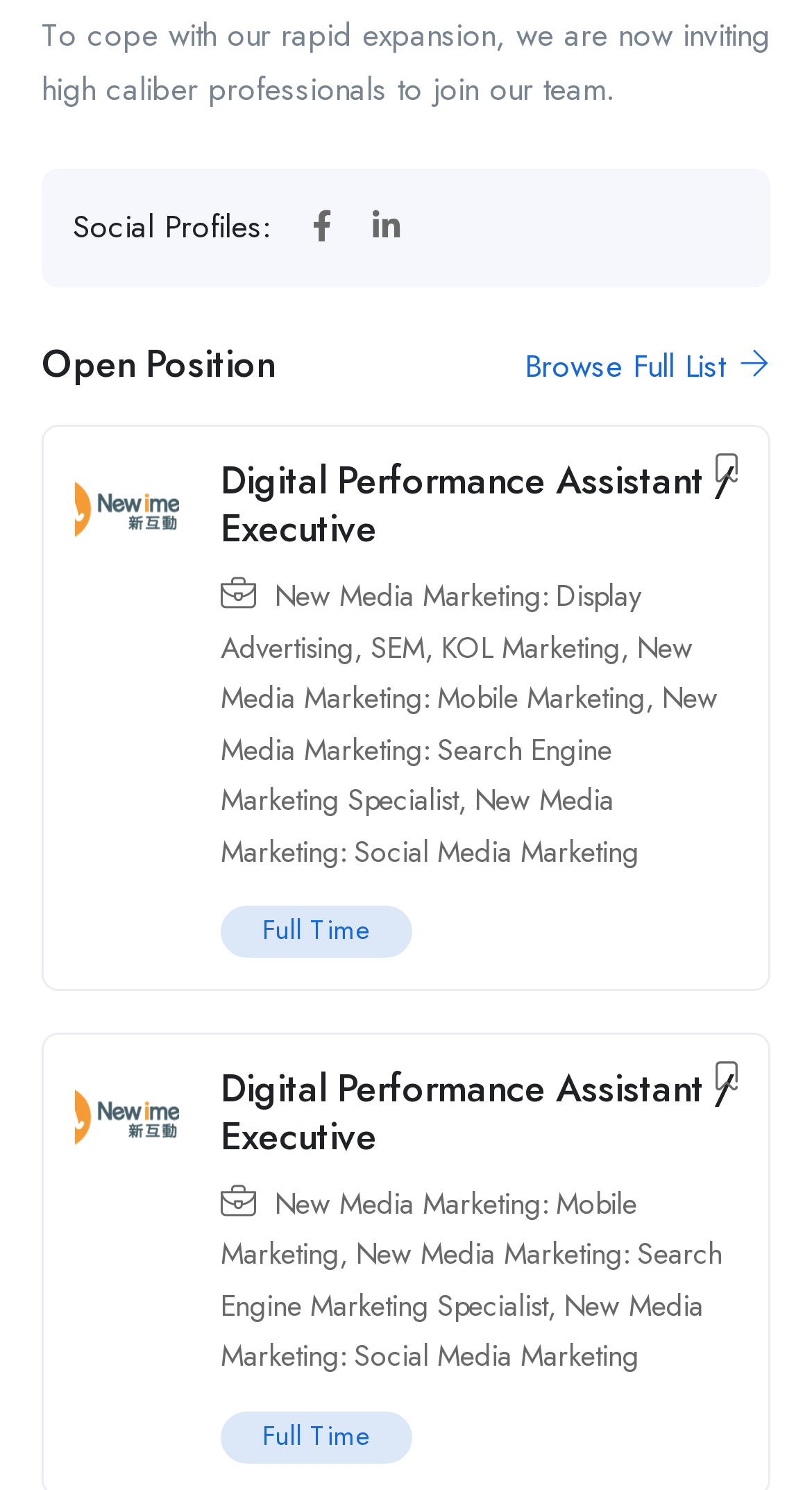Respond with a single word or short phrase to the following question: 
How can I browse all open positions?

Browse Full List